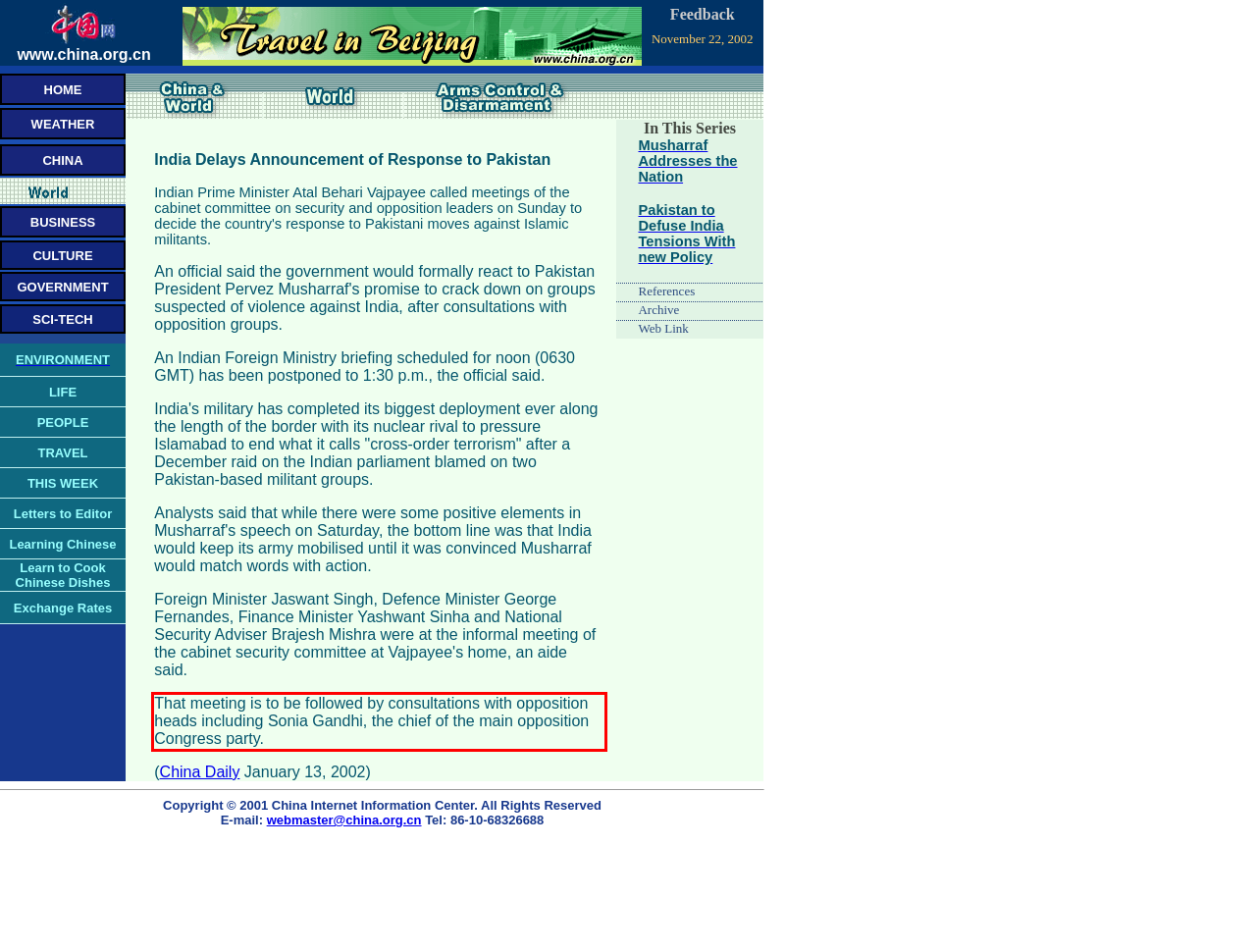Examine the webpage screenshot and use OCR to obtain the text inside the red bounding box.

That meeting is to be followed by consultations with opposition heads including Sonia Gandhi, the chief of the main opposition Congress party.